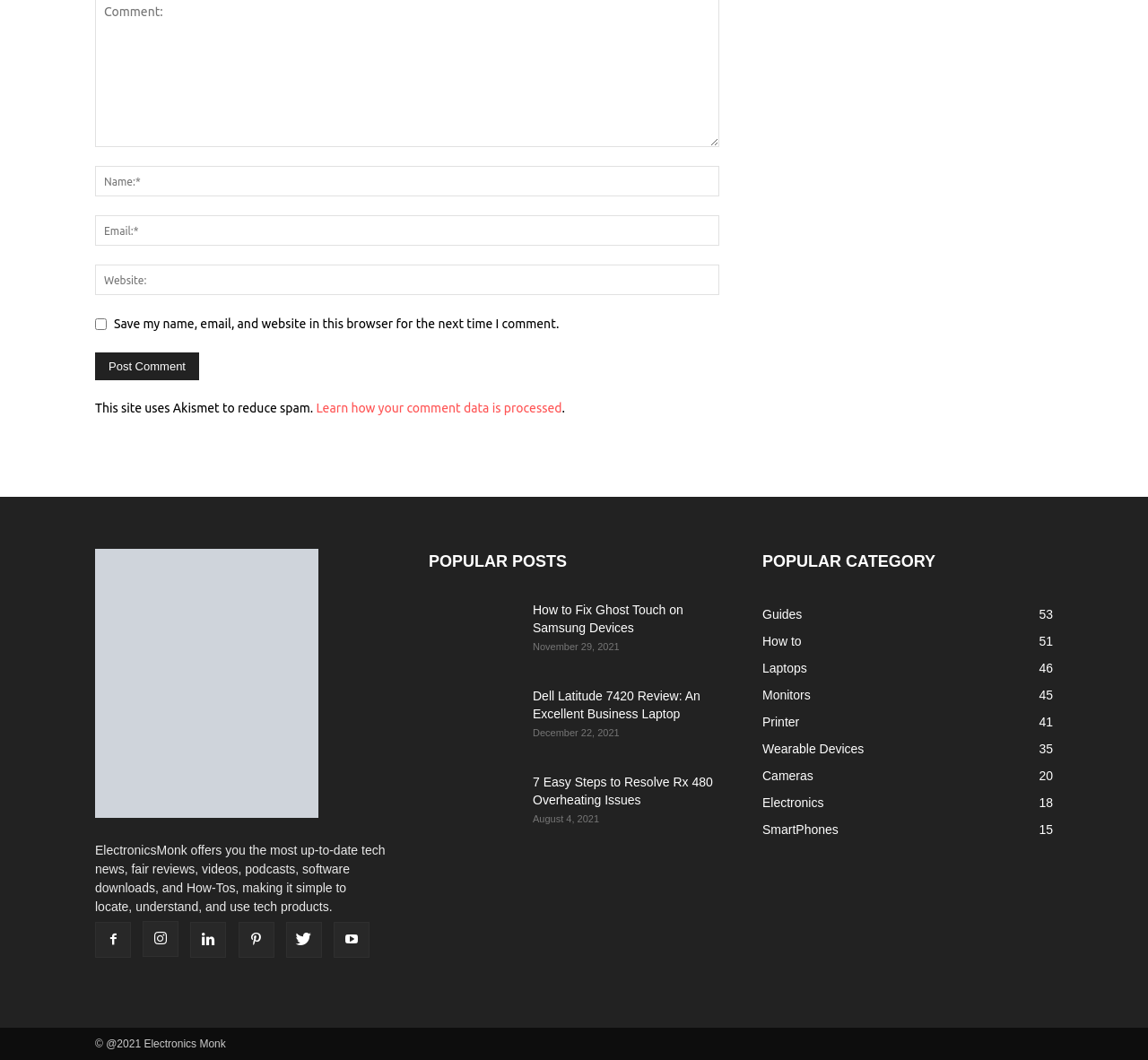Determine the bounding box coordinates of the element's region needed to click to follow the instruction: "Enter your name". Provide these coordinates as four float numbers between 0 and 1, formatted as [left, top, right, bottom].

[0.083, 0.157, 0.627, 0.186]